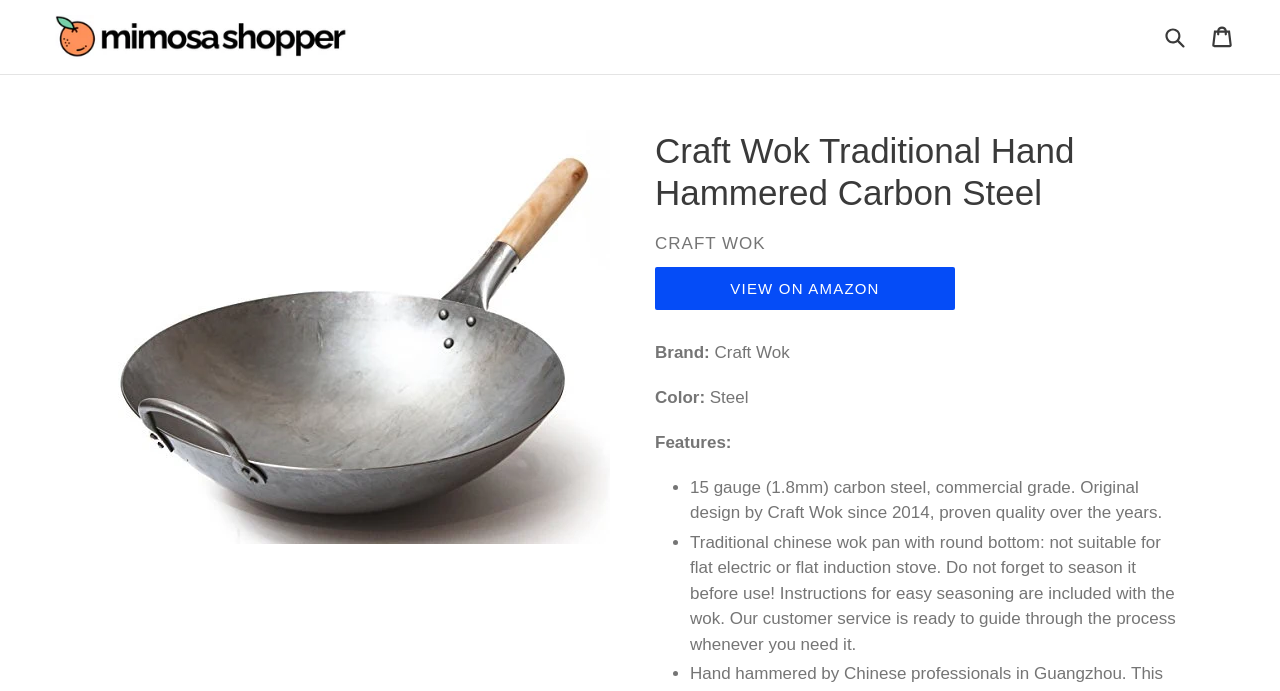Find the bounding box of the web element that fits this description: "Submit".

[0.906, 0.023, 0.928, 0.084]